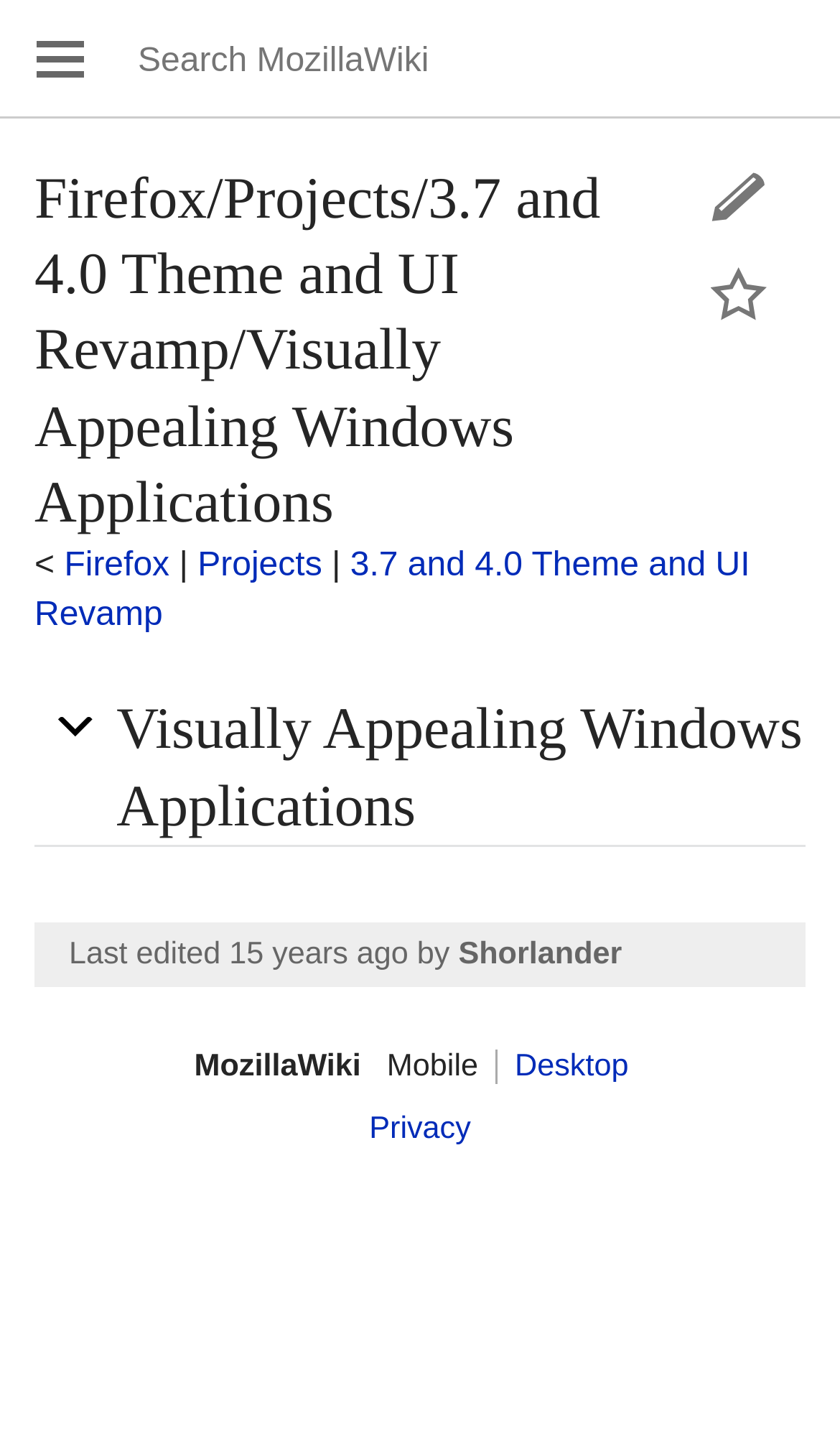Locate the bounding box coordinates of the element's region that should be clicked to carry out the following instruction: "Go to Firefox page". The coordinates need to be four float numbers between 0 and 1, i.e., [left, top, right, bottom].

[0.076, 0.382, 0.202, 0.407]